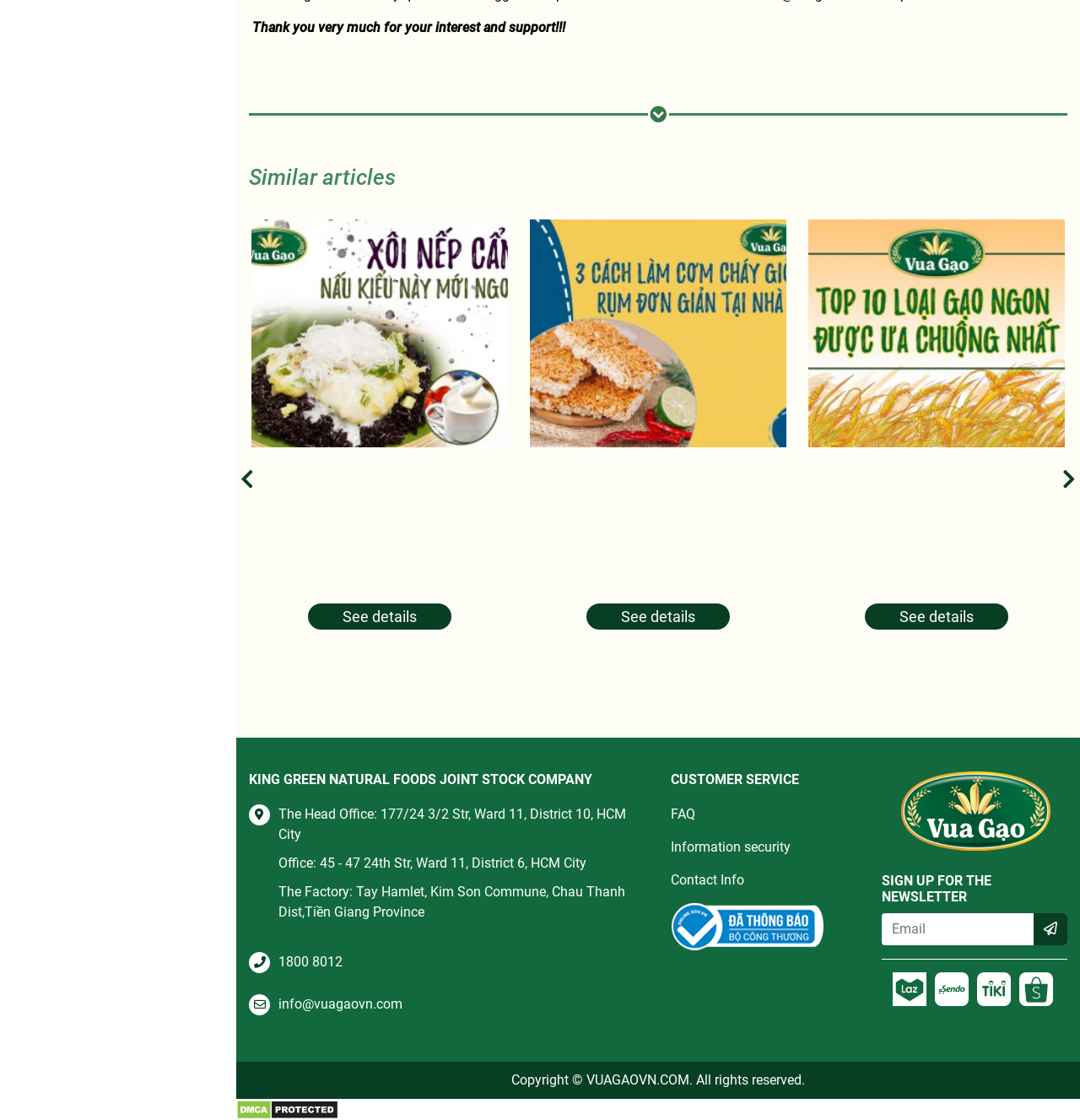What is the purpose of the tabpanels?
Examine the screenshot and reply with a single word or phrase.

To display similar articles